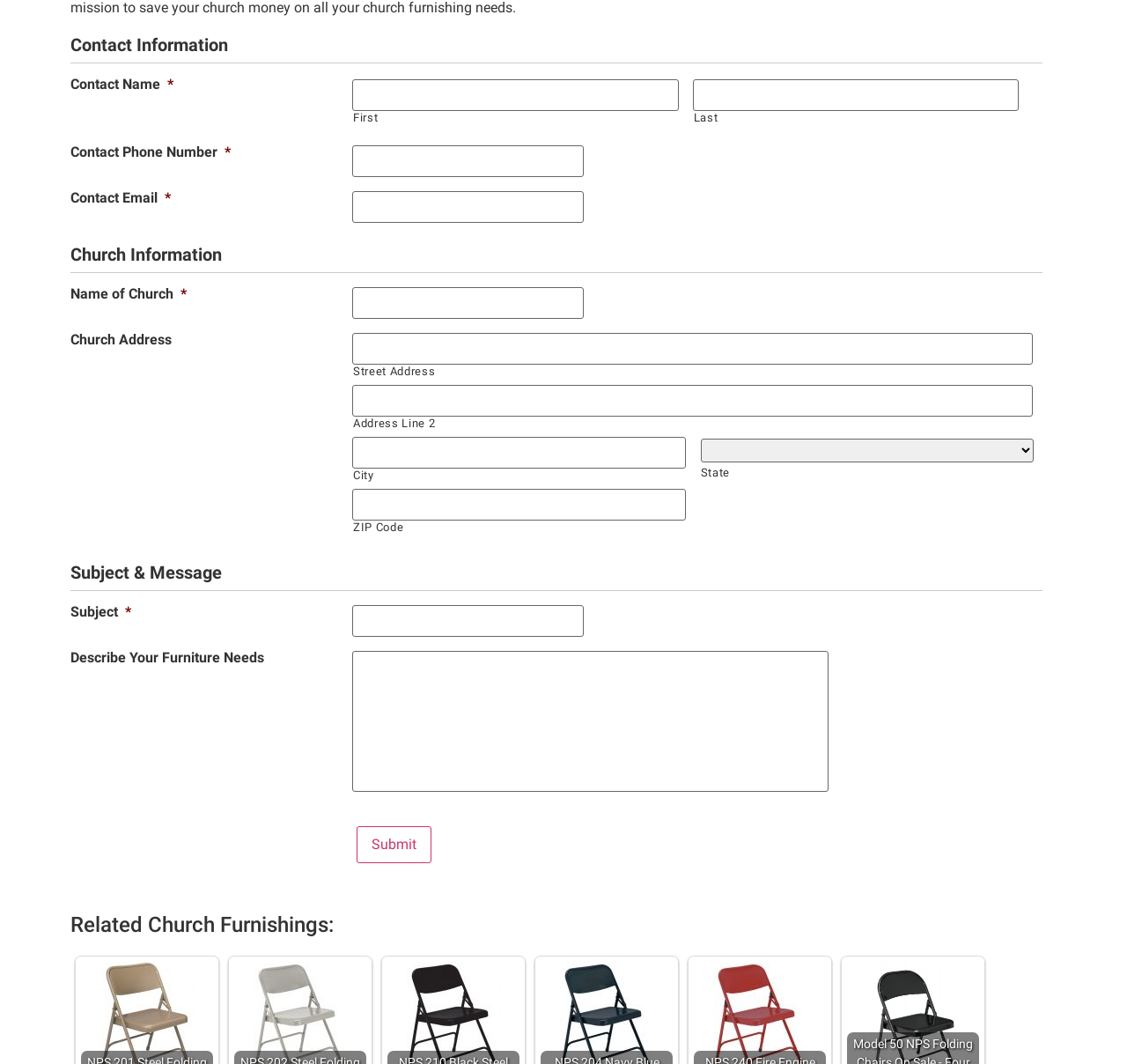Highlight the bounding box coordinates of the region I should click on to meet the following instruction: "Type a subject".

[0.313, 0.568, 0.518, 0.598]